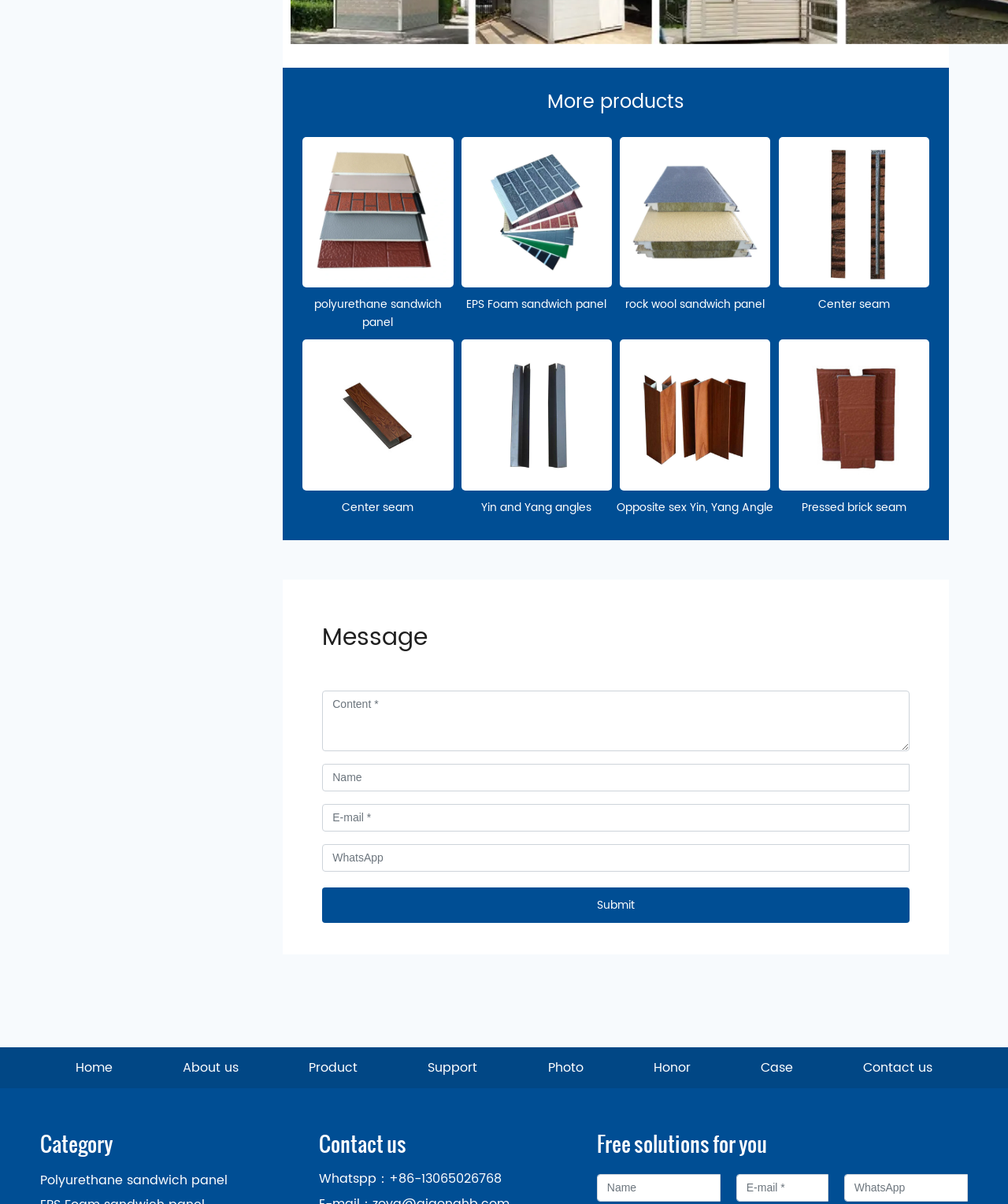Please give a concise answer to this question using a single word or phrase: 
What is the last link at the bottom of the webpage?

Contact us